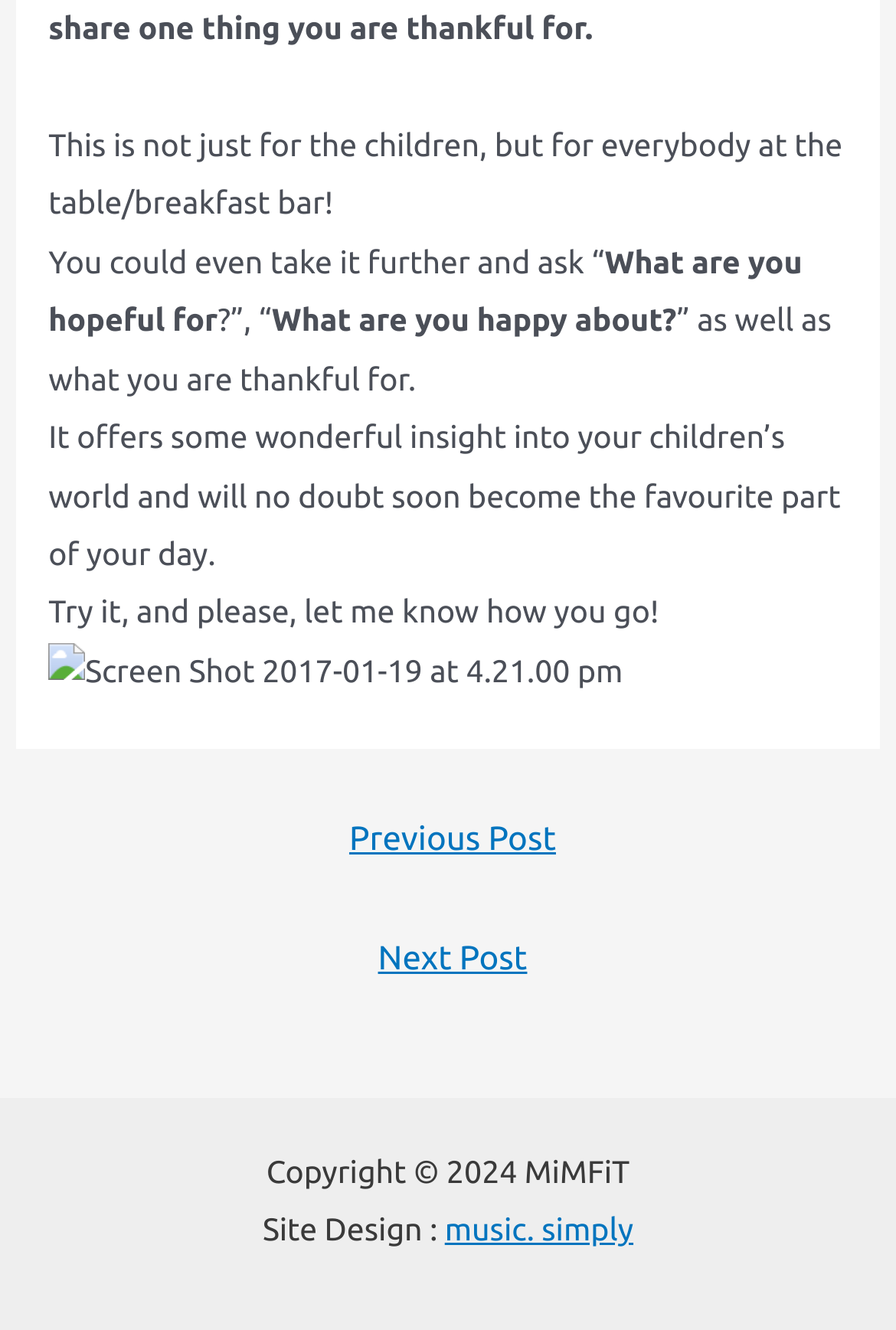Provide a brief response to the question using a single word or phrase: 
What is the author encouraging readers to try?

Sharing gratitude